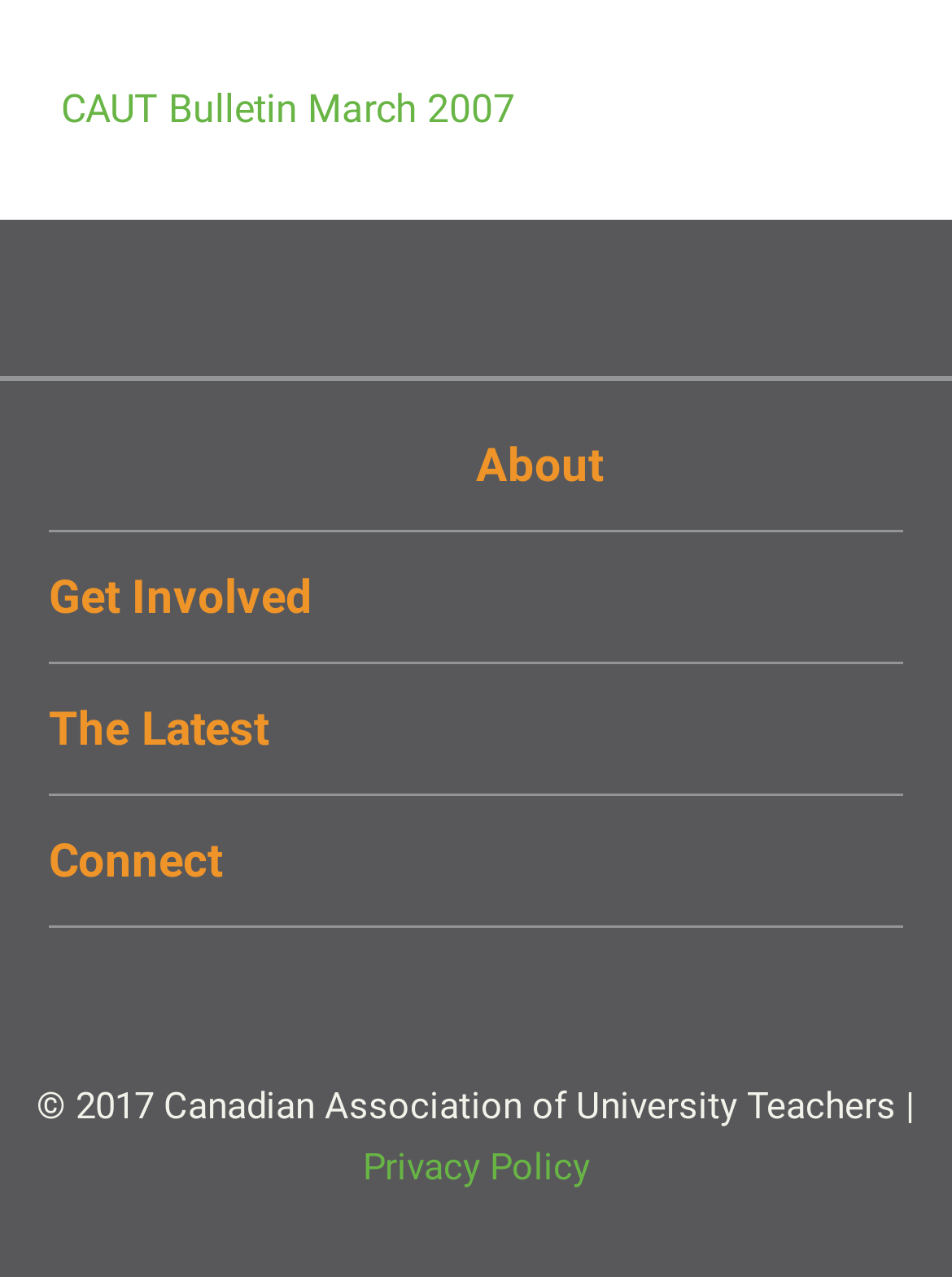What is the copyright year of the webpage?
Examine the screenshot and reply with a single word or phrase.

2017